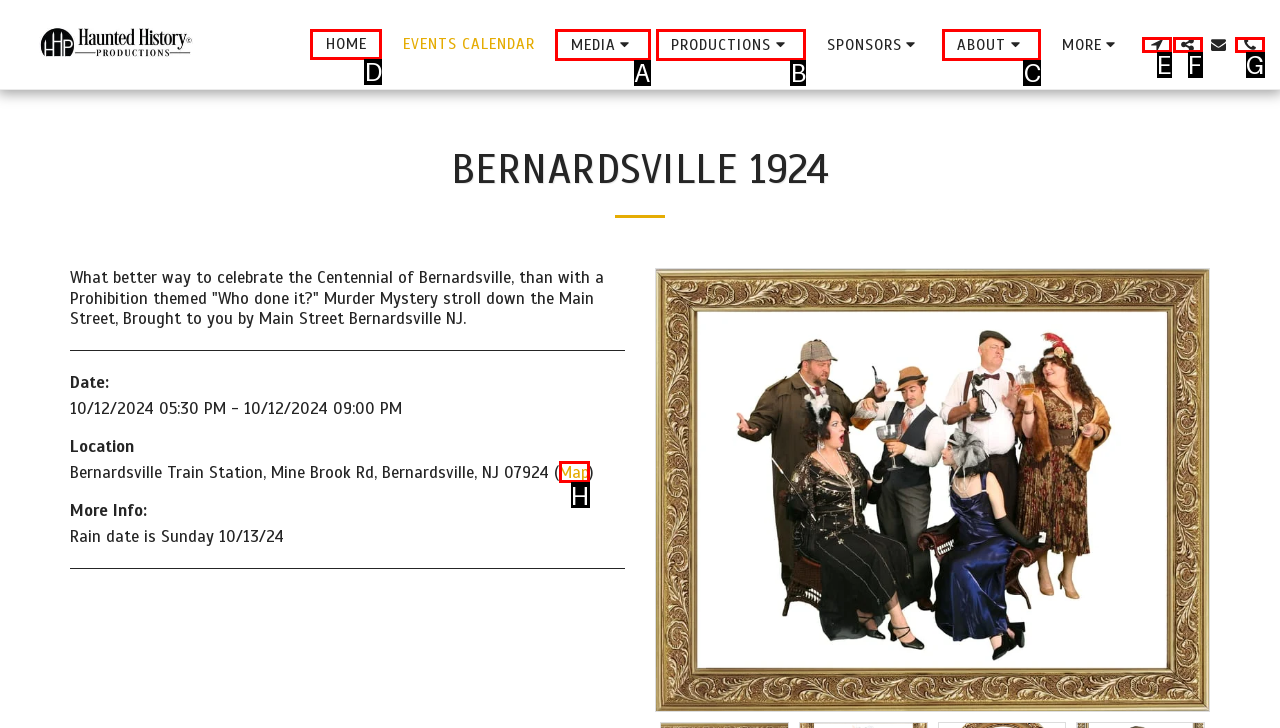Identify which HTML element matches the description: Productions
Provide your answer in the form of the letter of the correct option from the listed choices.

B